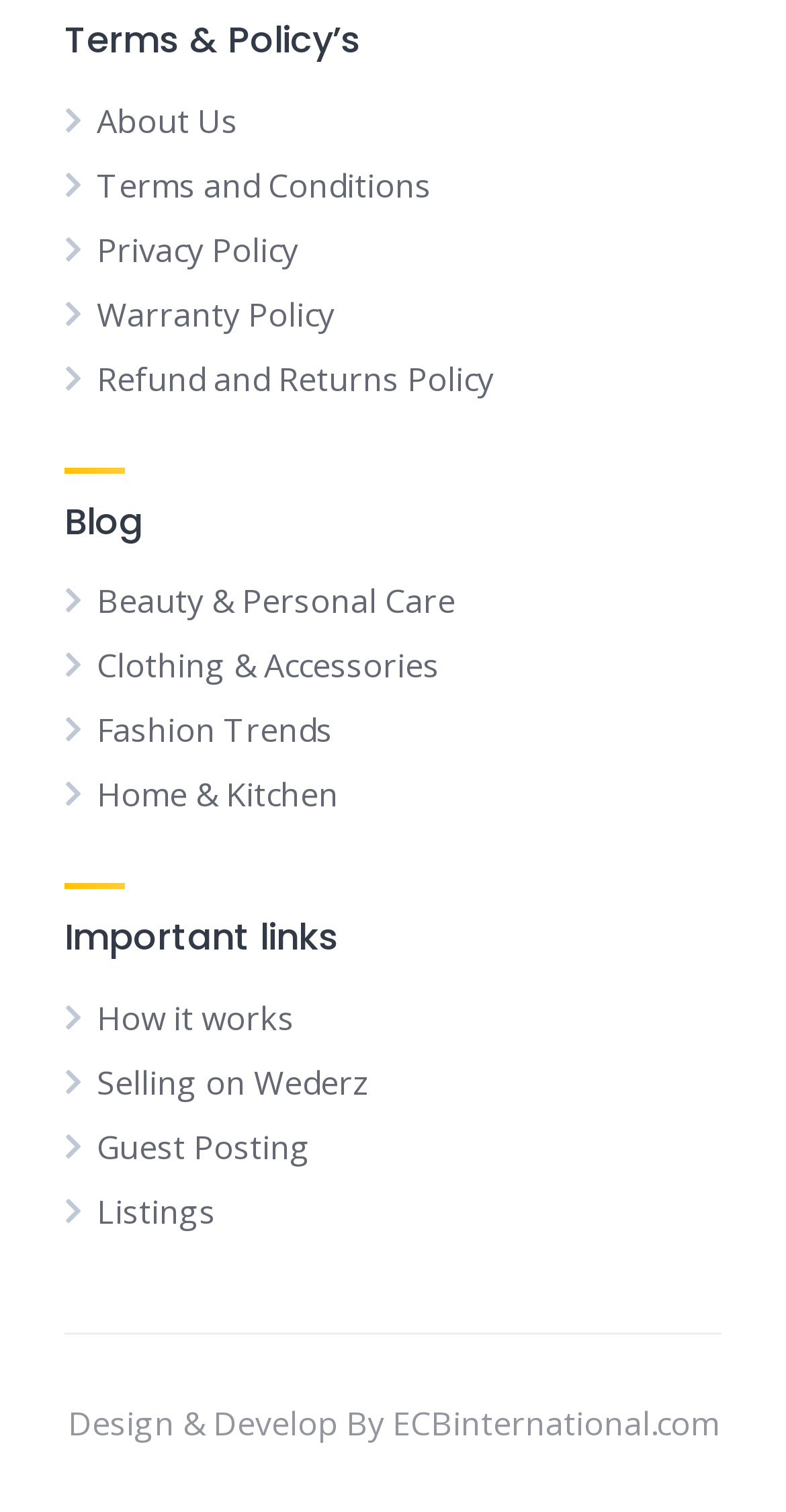What is the category of 'Beauty & Personal Care'?
Examine the screenshot and reply with a single word or phrase.

Link